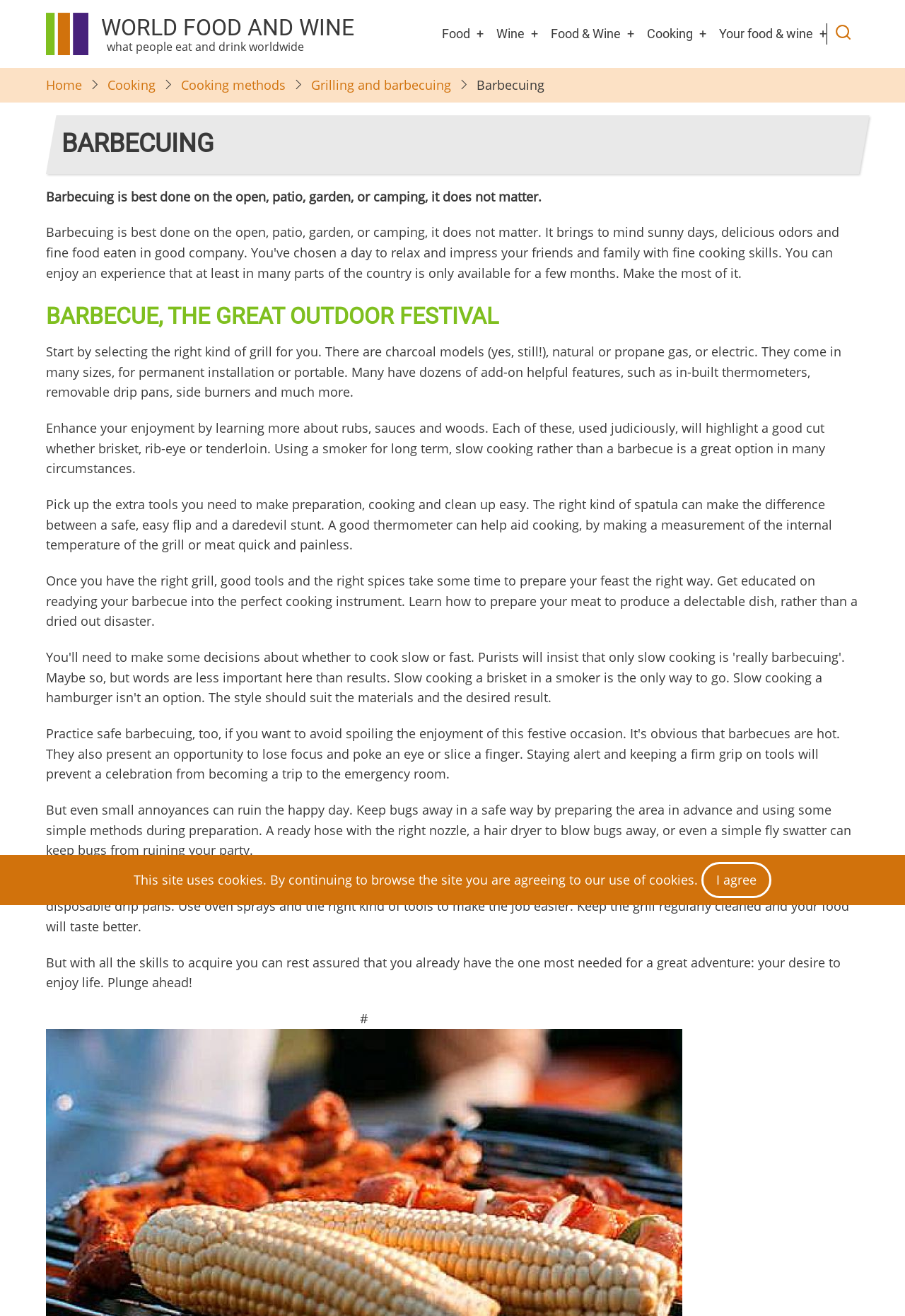What is the main topic of this webpage?
Using the information from the image, give a concise answer in one word or a short phrase.

Barbecuing